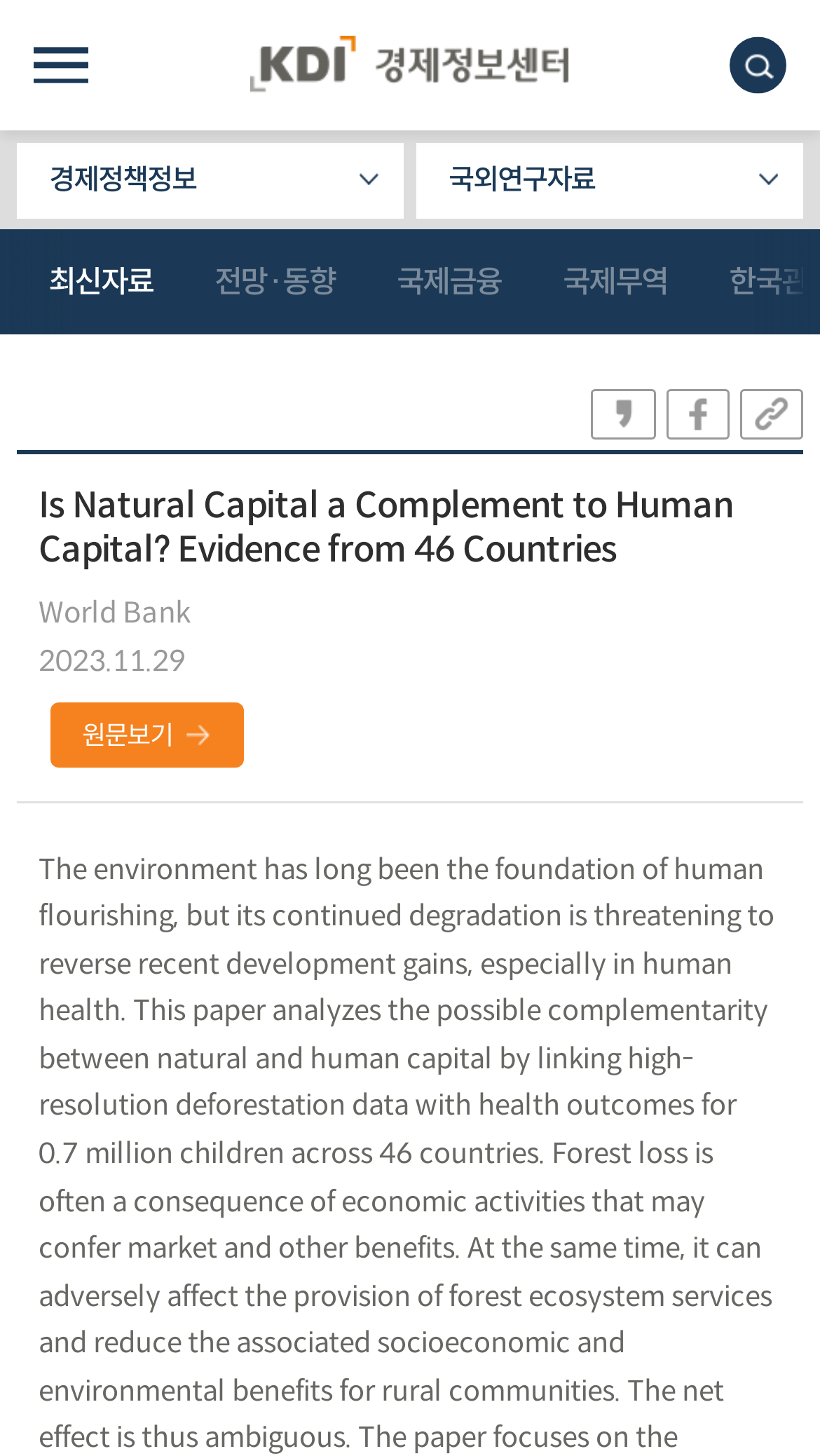How many links are there in the top menu?
Please look at the screenshot and answer using one word or phrase.

4